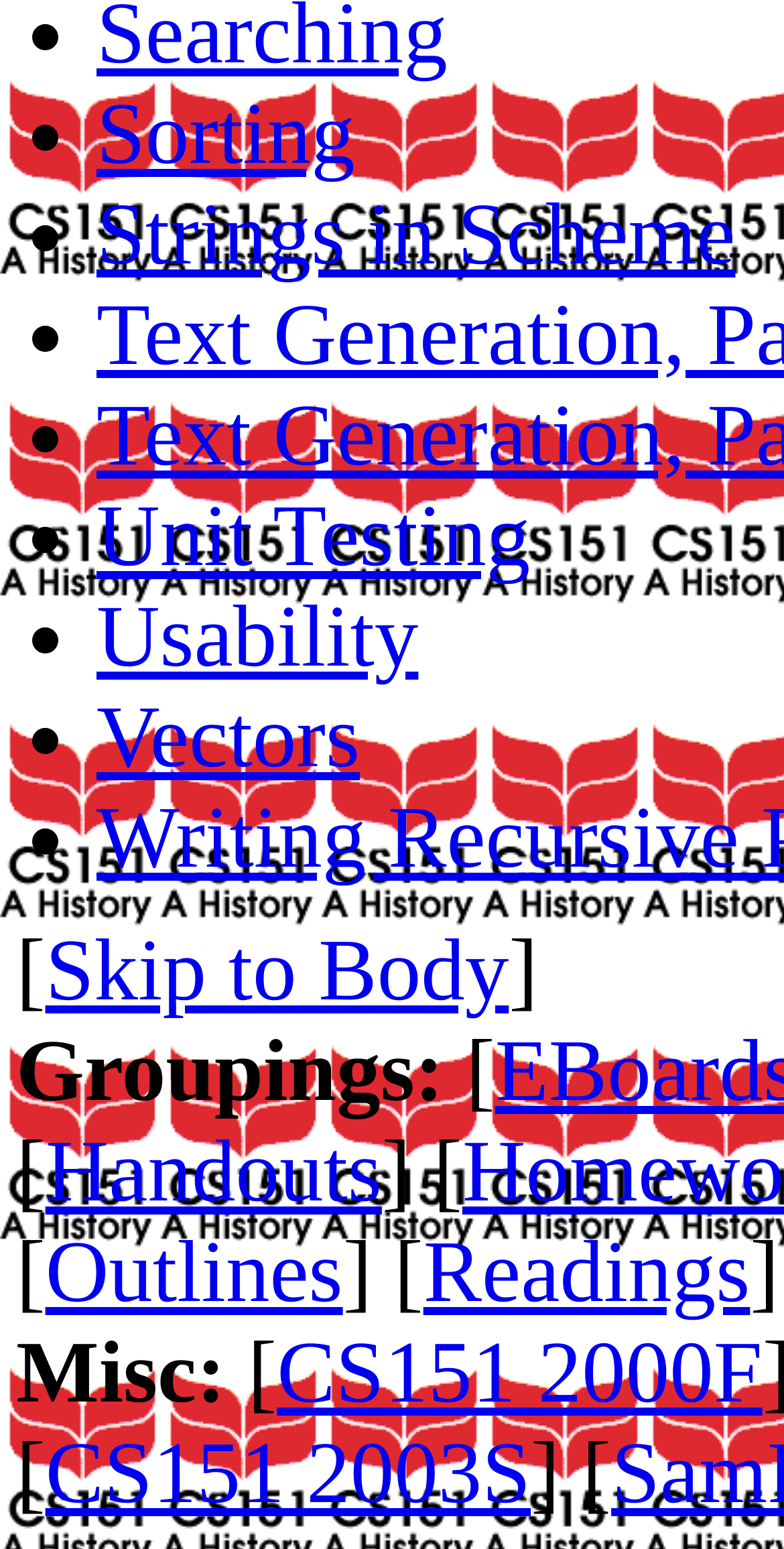Answer the following in one word or a short phrase: 
How many list markers are there in the list?

7